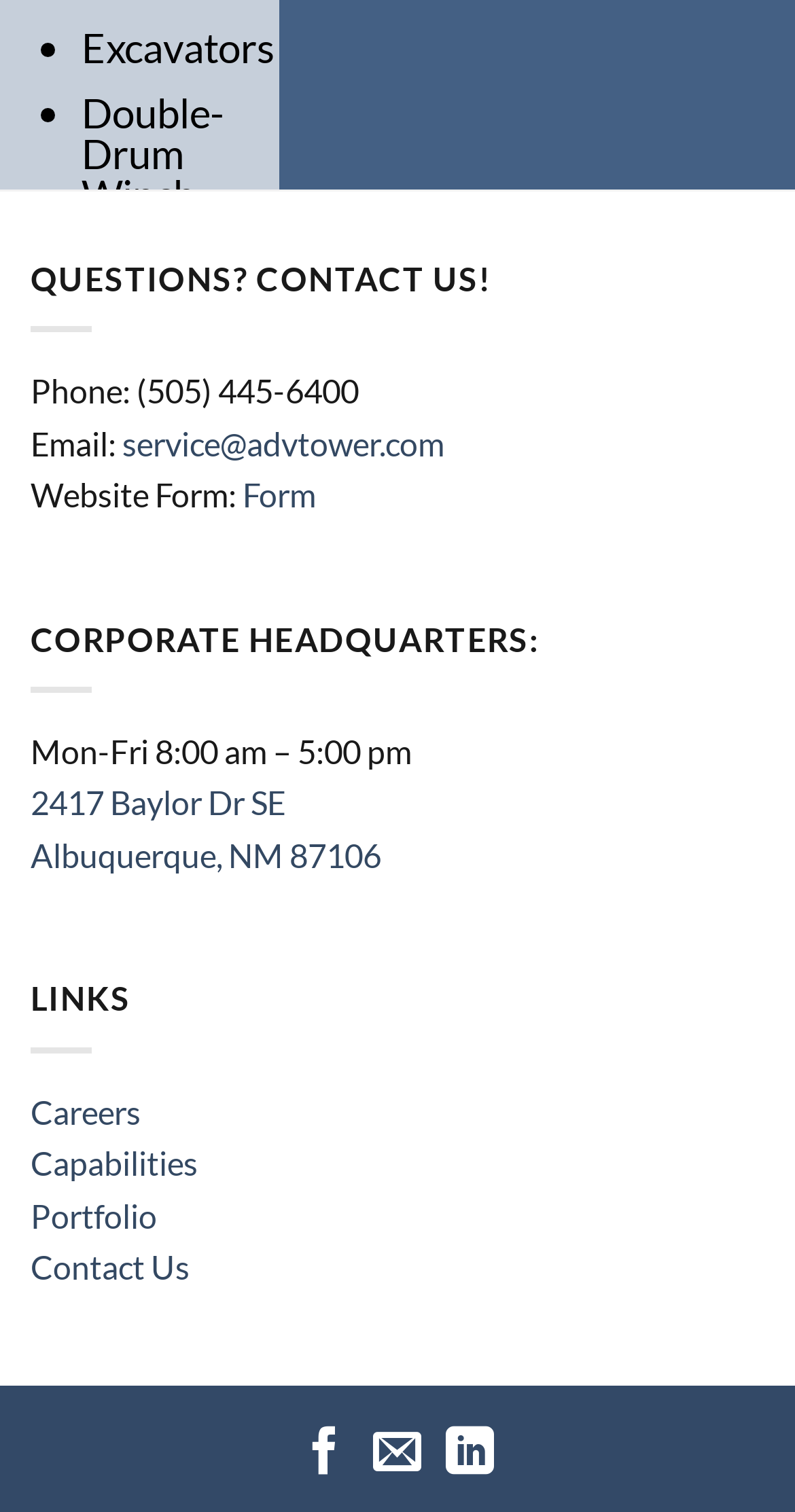Find the bounding box coordinates for the HTML element described as: "Twitter". The coordinates should consist of four float values between 0 and 1, i.e., [left, top, right, bottom].

None